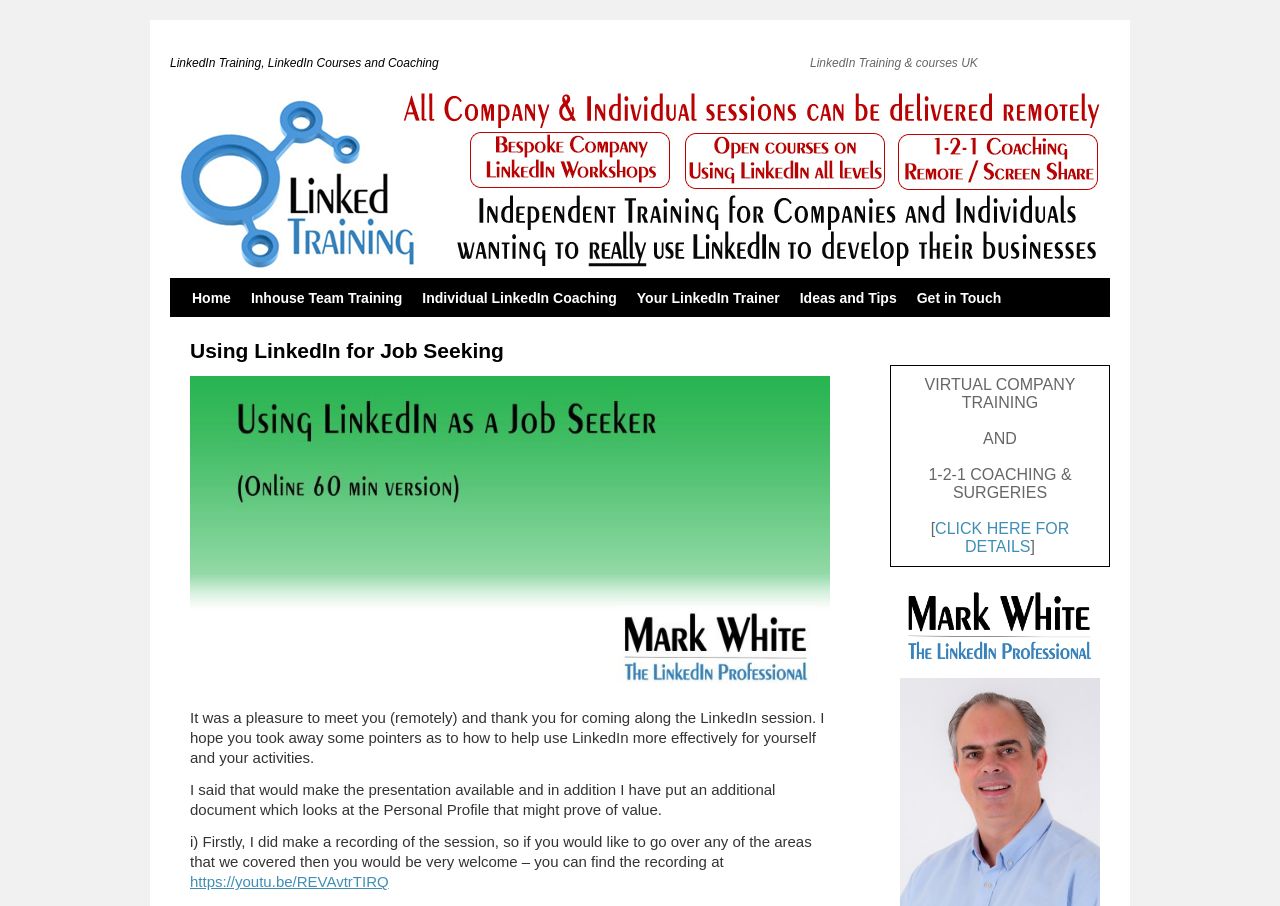Please identify the bounding box coordinates of the element's region that needs to be clicked to fulfill the following instruction: "Click on Get in Touch". The bounding box coordinates should consist of four float numbers between 0 and 1, i.e., [left, top, right, bottom].

[0.708, 0.308, 0.79, 0.35]